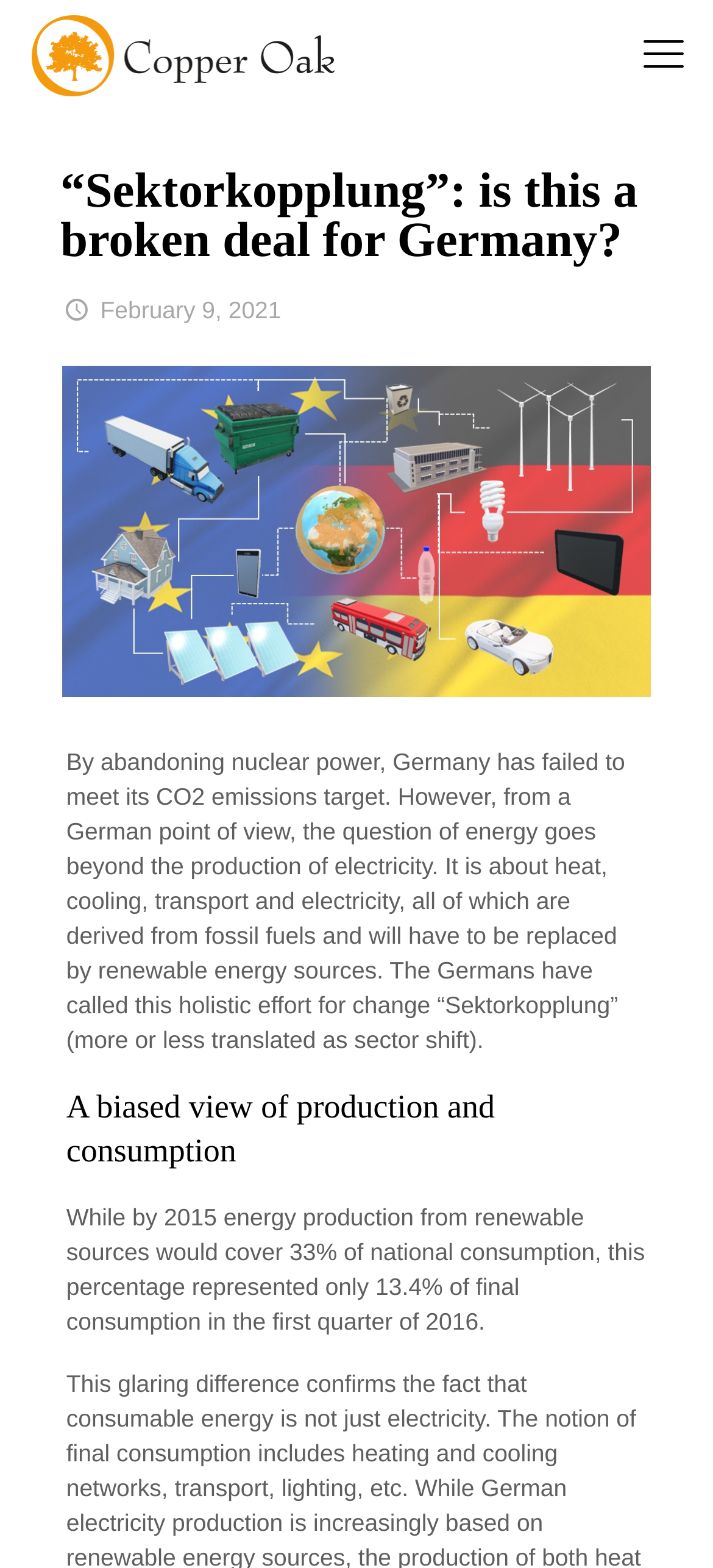Craft a detailed narrative of the webpage's structure and content.

The webpage appears to be an article discussing Germany's energy sector and its efforts to transition to renewable energy sources. At the top of the page, there is a link with the title "“Sektorkopplung”: is this a broken deal for Germany?" accompanied by an image with the same title. Below this, there is a mobile menu link located at the top right corner of the page.

The main content of the article begins with a heading that repeats the title, followed by a publication date of February 9, 2021. The introductory paragraph explains that Germany's decision to abandon nuclear power has led to a failure in meeting its CO2 emissions target, and that the country's energy strategy involves a holistic approach to replace fossil fuels with renewable energy sources in various sectors, including heat, cooling, transport, and electricity.

Below the introduction, there is a subheading titled "A biased view of production and consumption", which is followed by a paragraph discussing the disparity between energy production from renewable sources and final consumption in Germany.